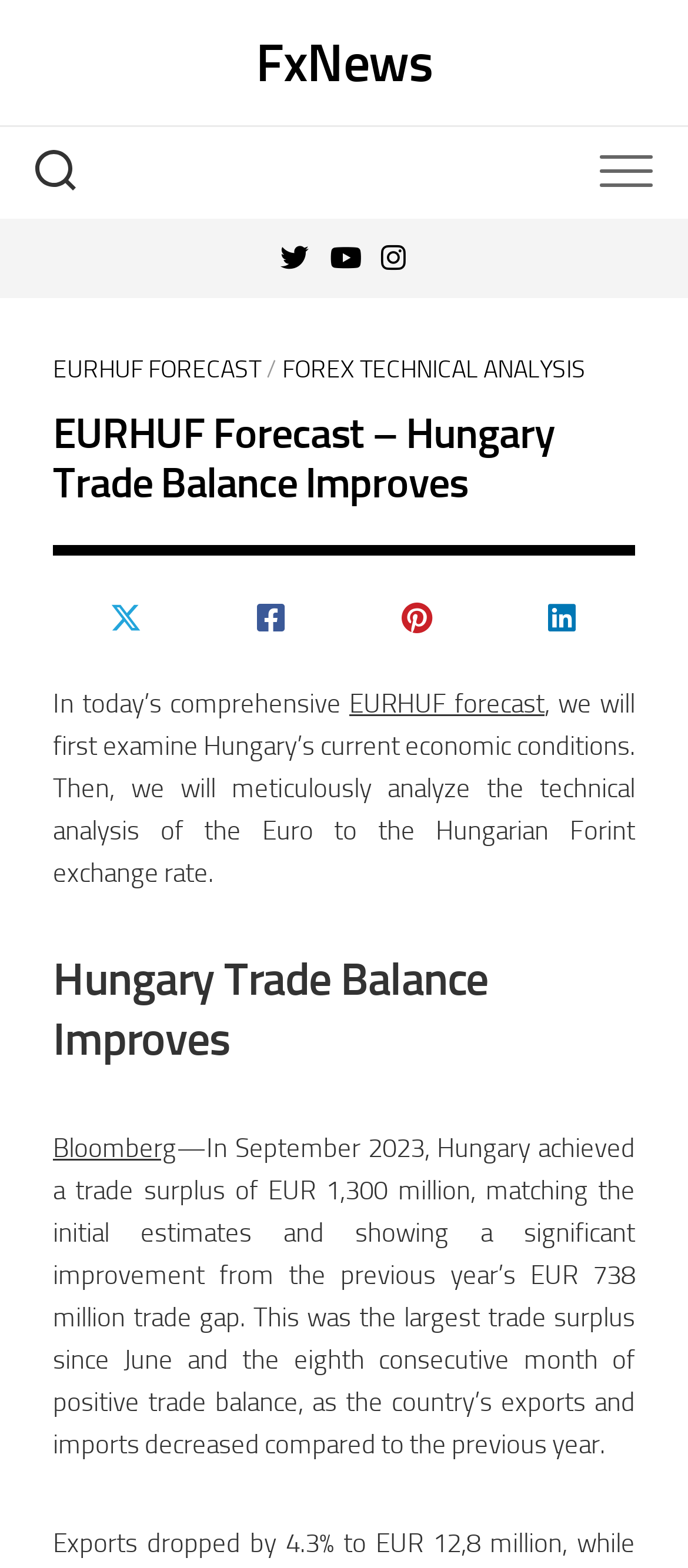Identify the bounding box coordinates of the clickable region necessary to fulfill the following instruction: "Read Bloomberg news". The bounding box coordinates should be four float numbers between 0 and 1, i.e., [left, top, right, bottom].

[0.077, 0.722, 0.256, 0.742]